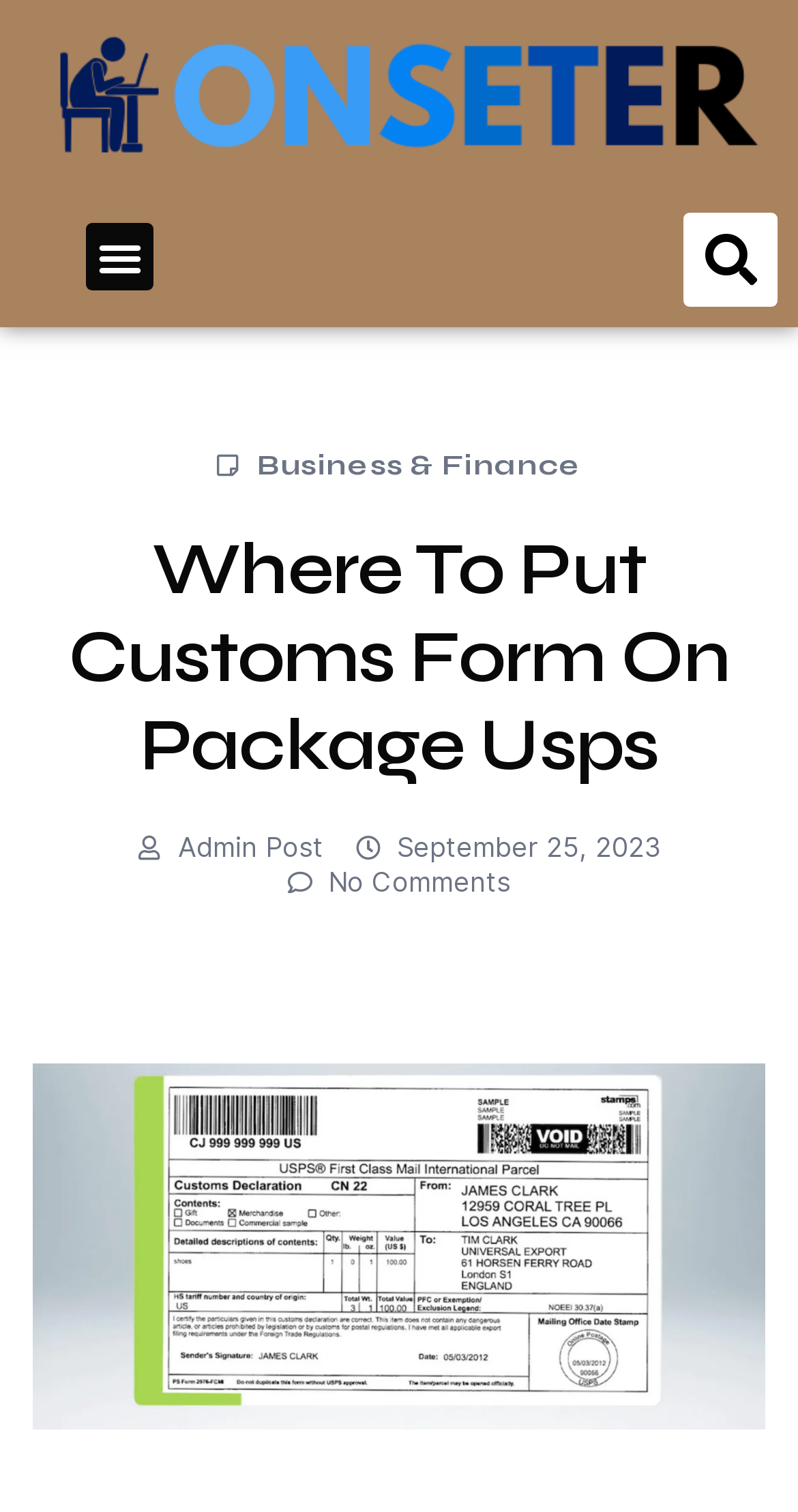What is the text above the image?
Answer with a single word or phrase by referring to the visual content.

Where To Put Customs Form On Package Usps